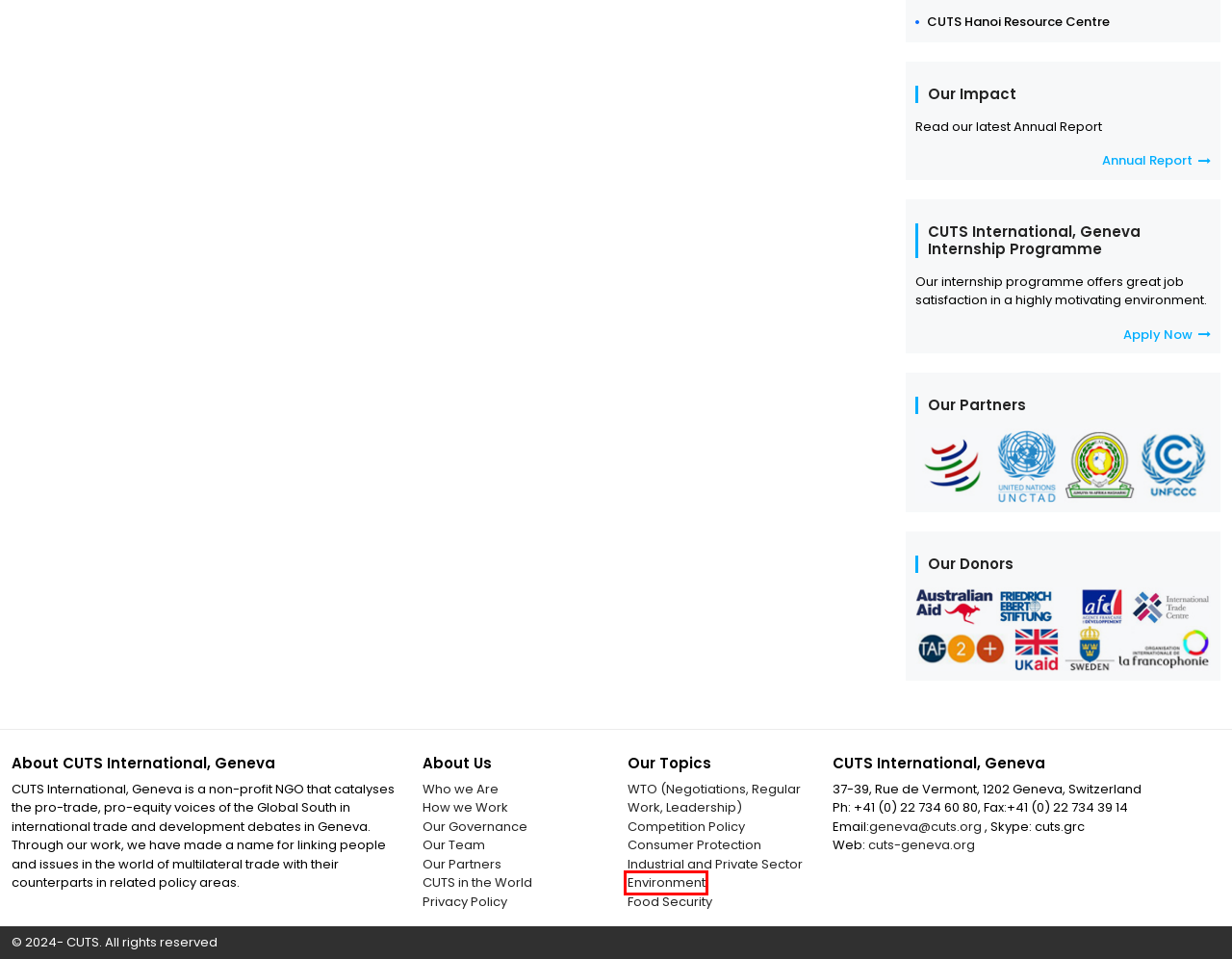You are looking at a screenshot of a webpage with a red bounding box around an element. Determine the best matching webpage description for the new webpage resulting from clicking the element in the red bounding box. Here are the descriptions:
A. Environment- CUTS International, Geneva
B. Competition Policy - CUTS International, Geneva
C. CUTS in the World - CUTS International, Geneva
D. Student Internships - CUTS International, Geneva
E. How we work- CUTS International, Geneva
F. Our Partners - CUTS International, Geneva
G. World Trade Organization (WTO) - CUTS International, Geneva
H. Who we are- CUTS International, Geneva

A